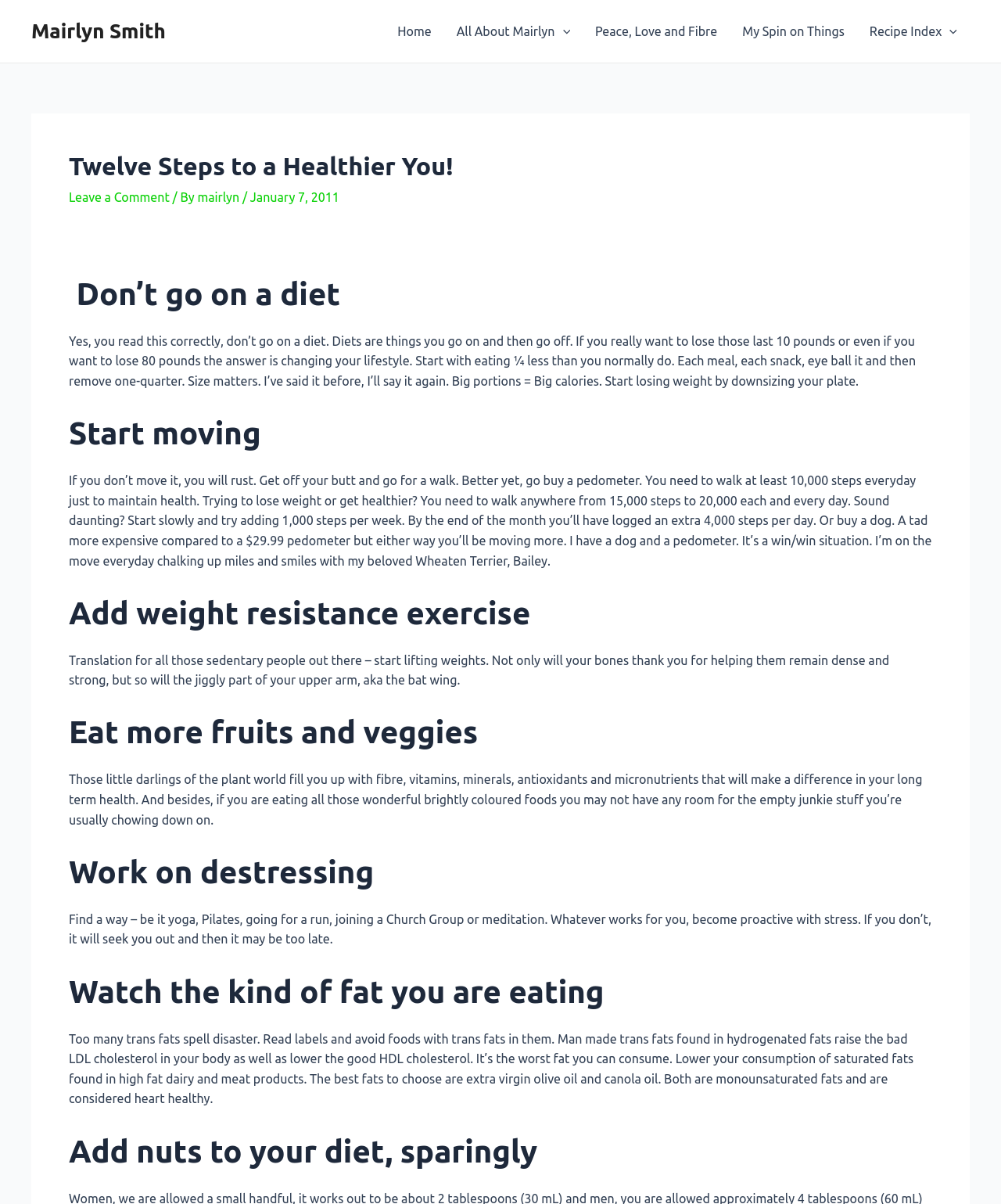Provide a single word or phrase answer to the question: 
How many navigation links are there?

6